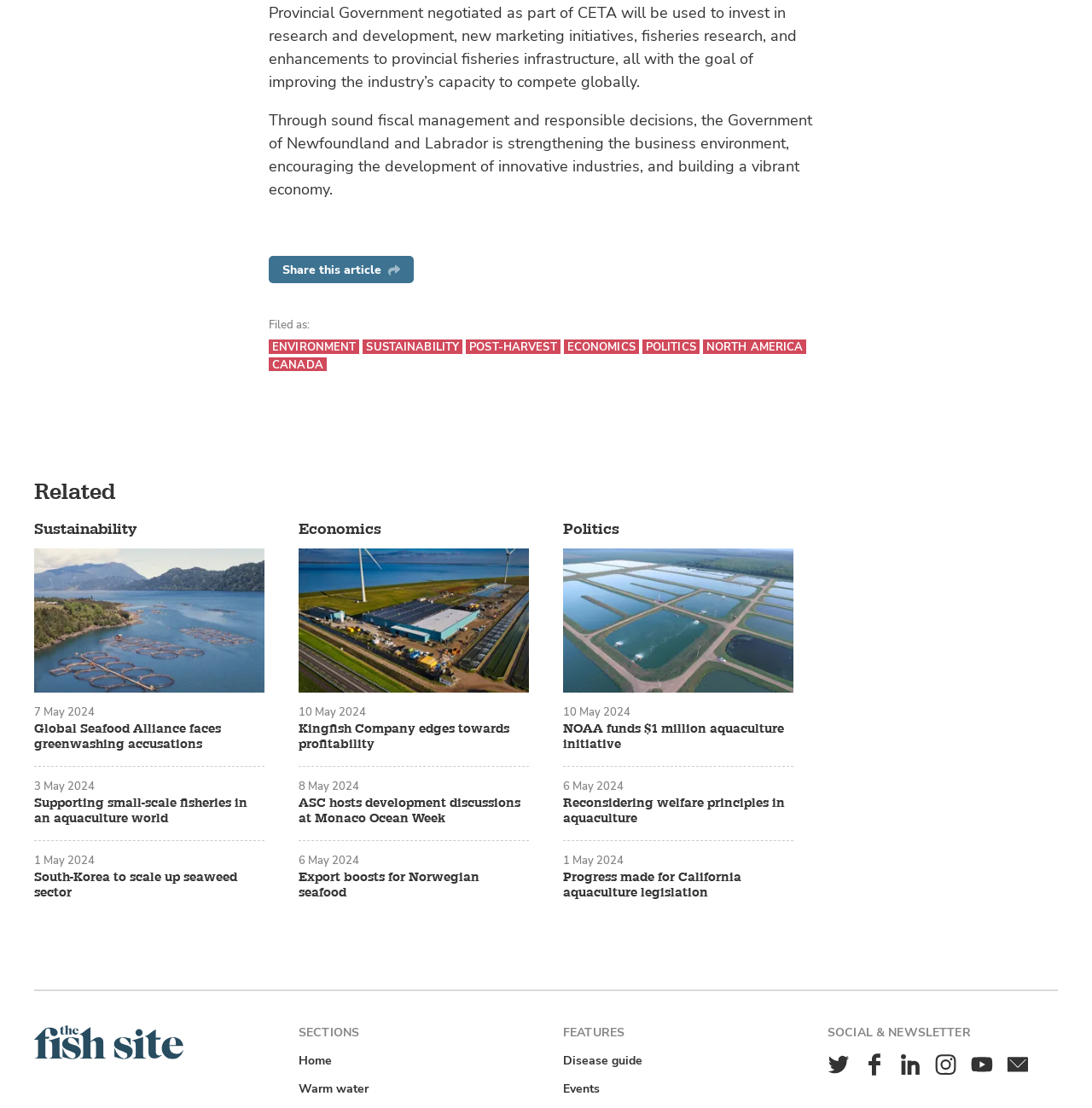Please identify the bounding box coordinates of the element on the webpage that should be clicked to follow this instruction: "Go to the 'Home' page". The bounding box coordinates should be given as four float numbers between 0 and 1, formatted as [left, top, right, bottom].

[0.27, 0.949, 0.307, 0.966]